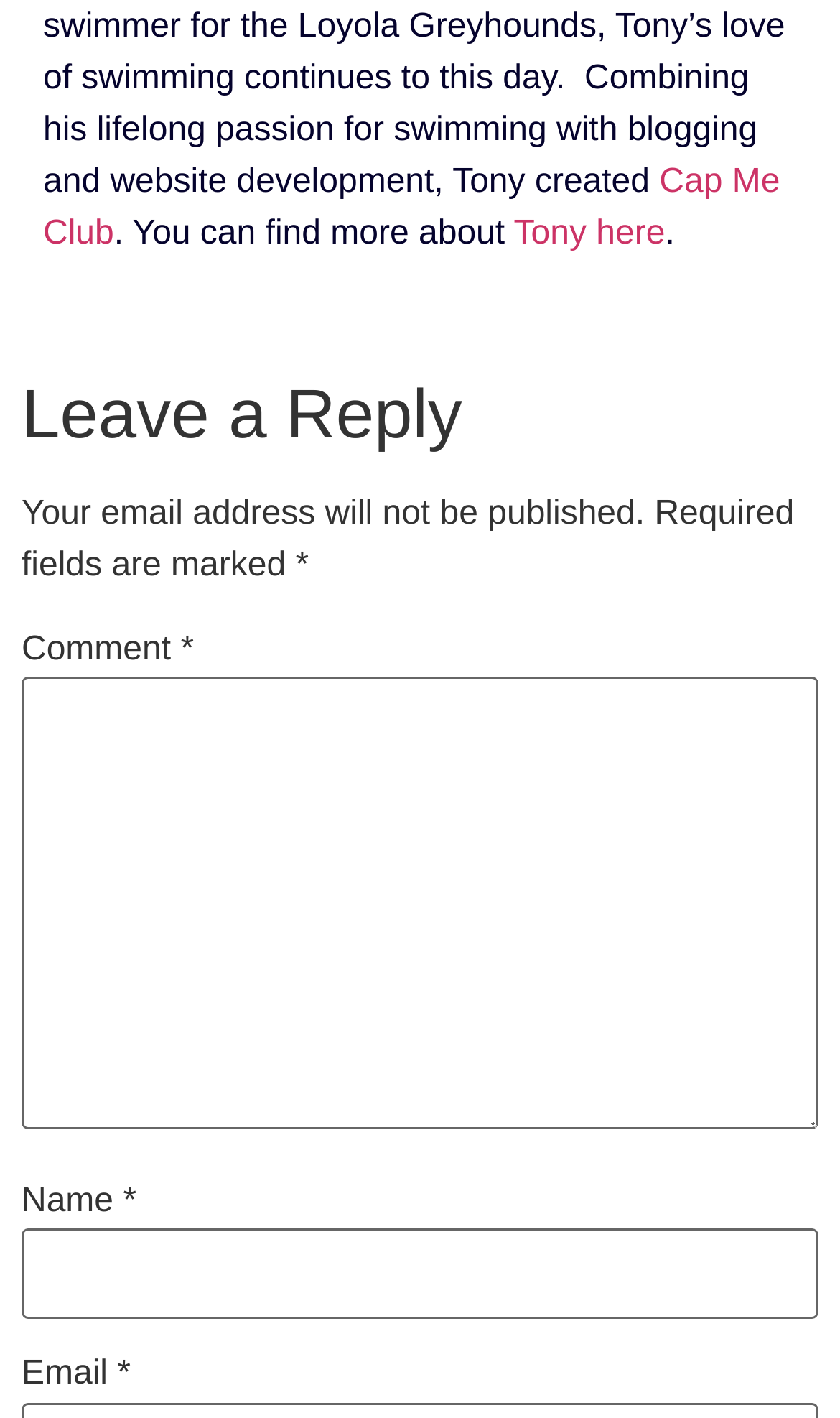Provide the bounding box coordinates in the format (top-left x, top-left y, bottom-right x, bottom-right y). All values are floating point numbers between 0 and 1. Determine the bounding box coordinate of the UI element described as: parent_node: Name * name="author"

[0.026, 0.867, 0.974, 0.93]